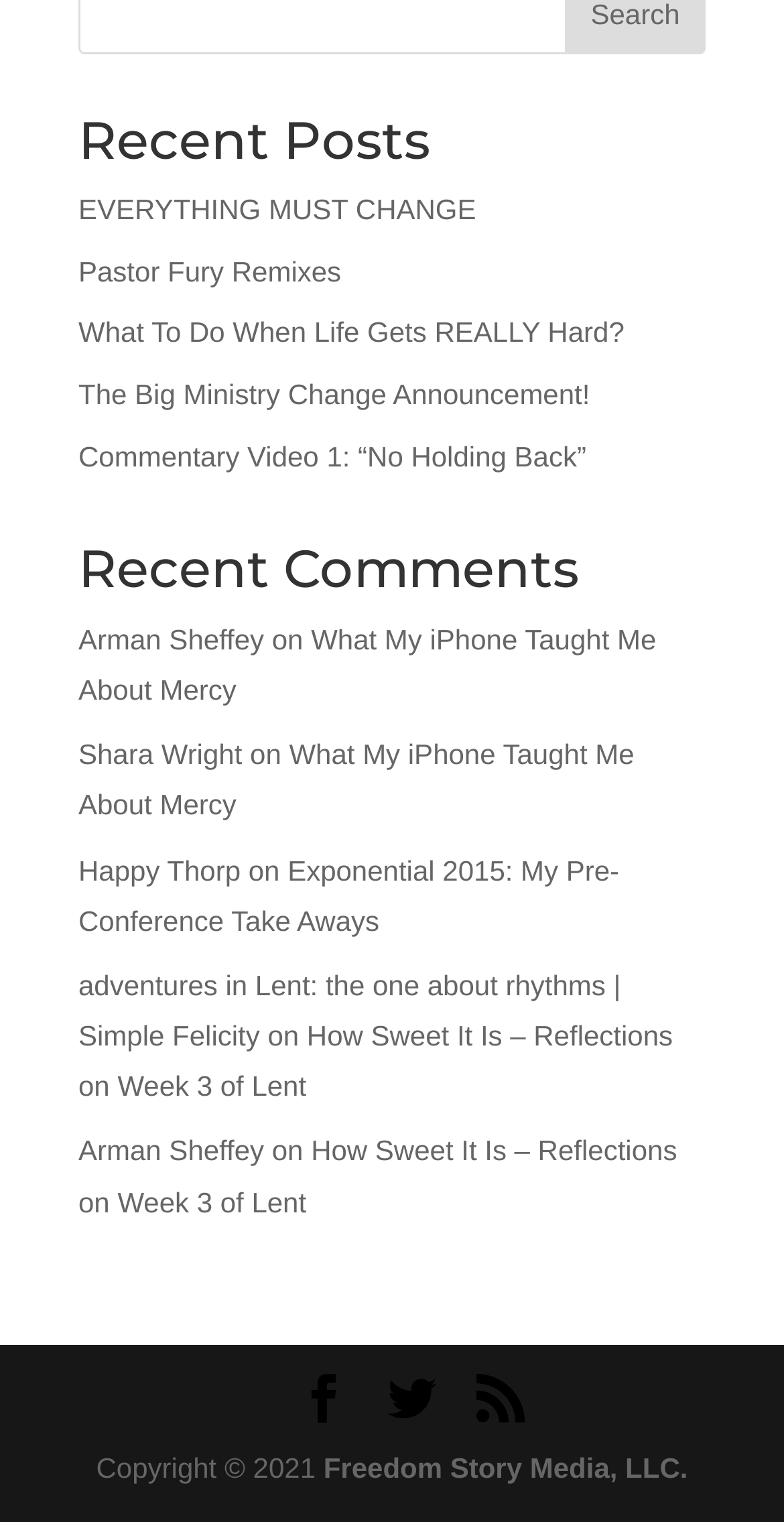Please determine the bounding box coordinates of the element to click on in order to accomplish the following task: "Click on 'EVERYTHING MUST CHANGE'". Ensure the coordinates are four float numbers ranging from 0 to 1, i.e., [left, top, right, bottom].

[0.1, 0.127, 0.607, 0.148]